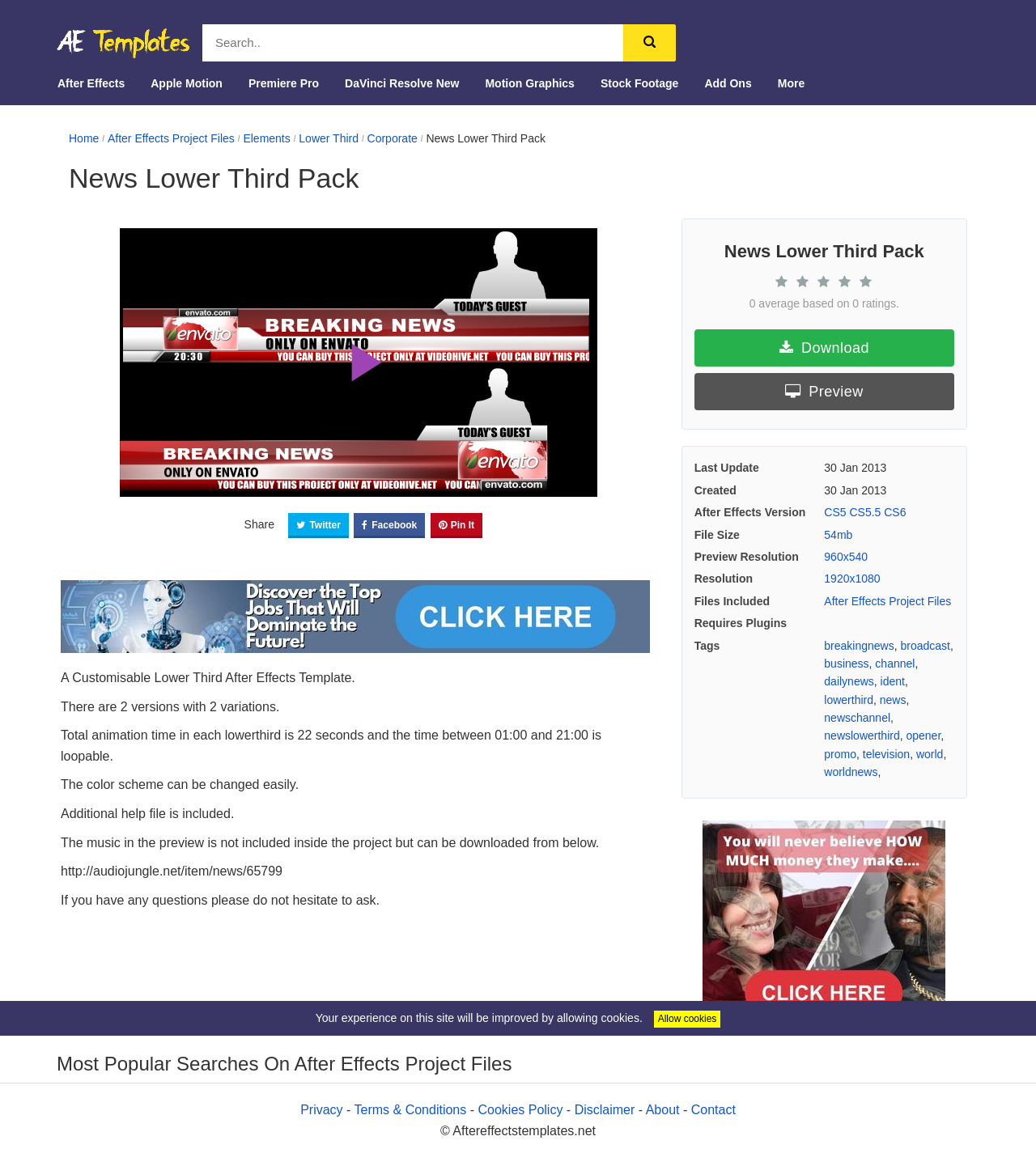Please determine the bounding box of the UI element that matches this description: DaVinci Resolve New. The coordinates should be given as (top-left x, top-left y, bottom-right x, bottom-right y), with all values between 0 and 1.

[0.0, 0.25, 0.031, 0.346]